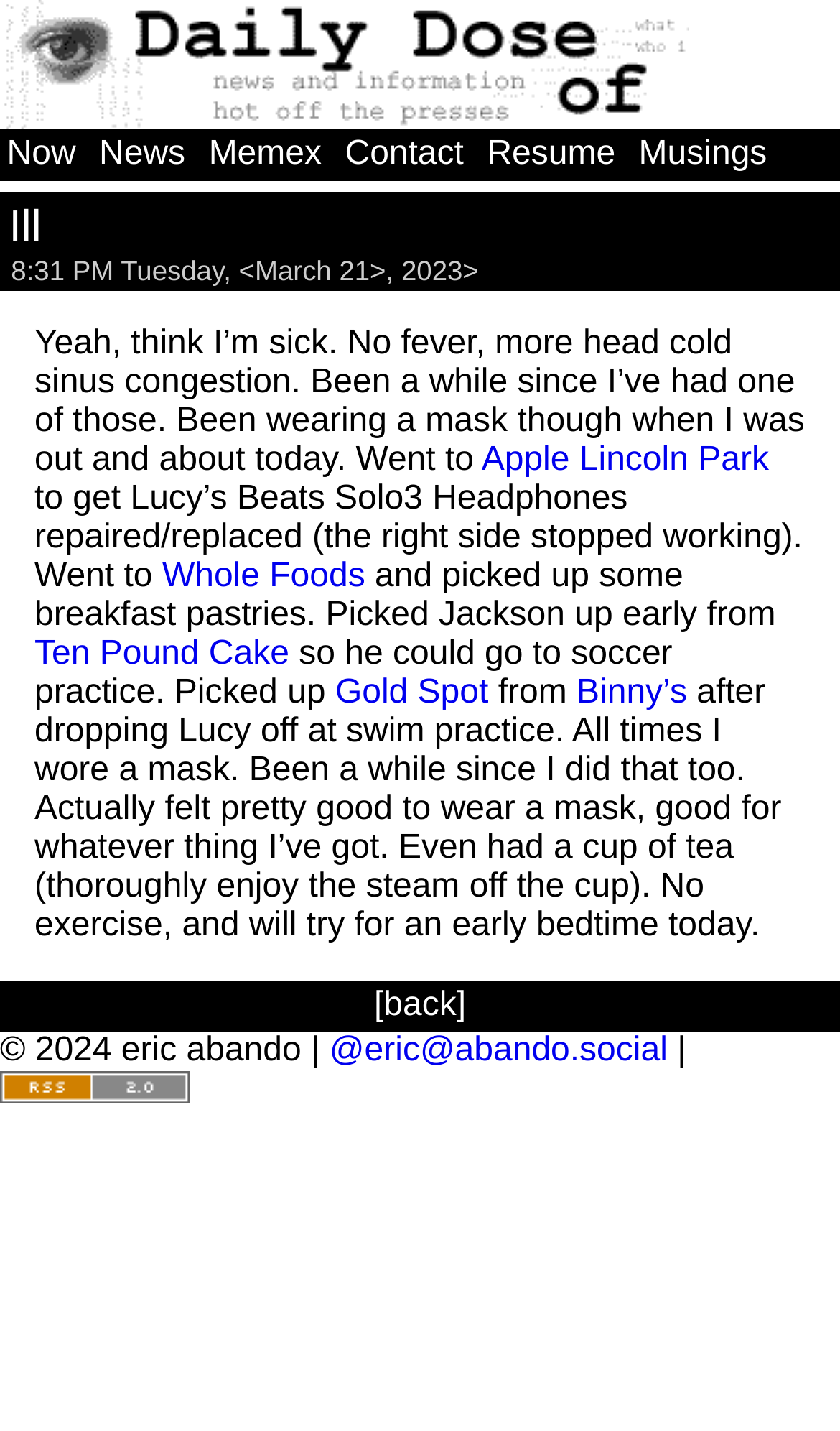What is the current date?
Look at the image and answer with only one word or phrase.

March 21, 2023